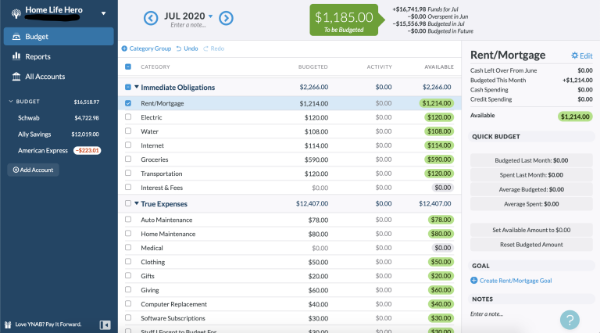Provide a short answer to the following question with just one word or phrase: What is the total amount available to budget?

$1,185.00